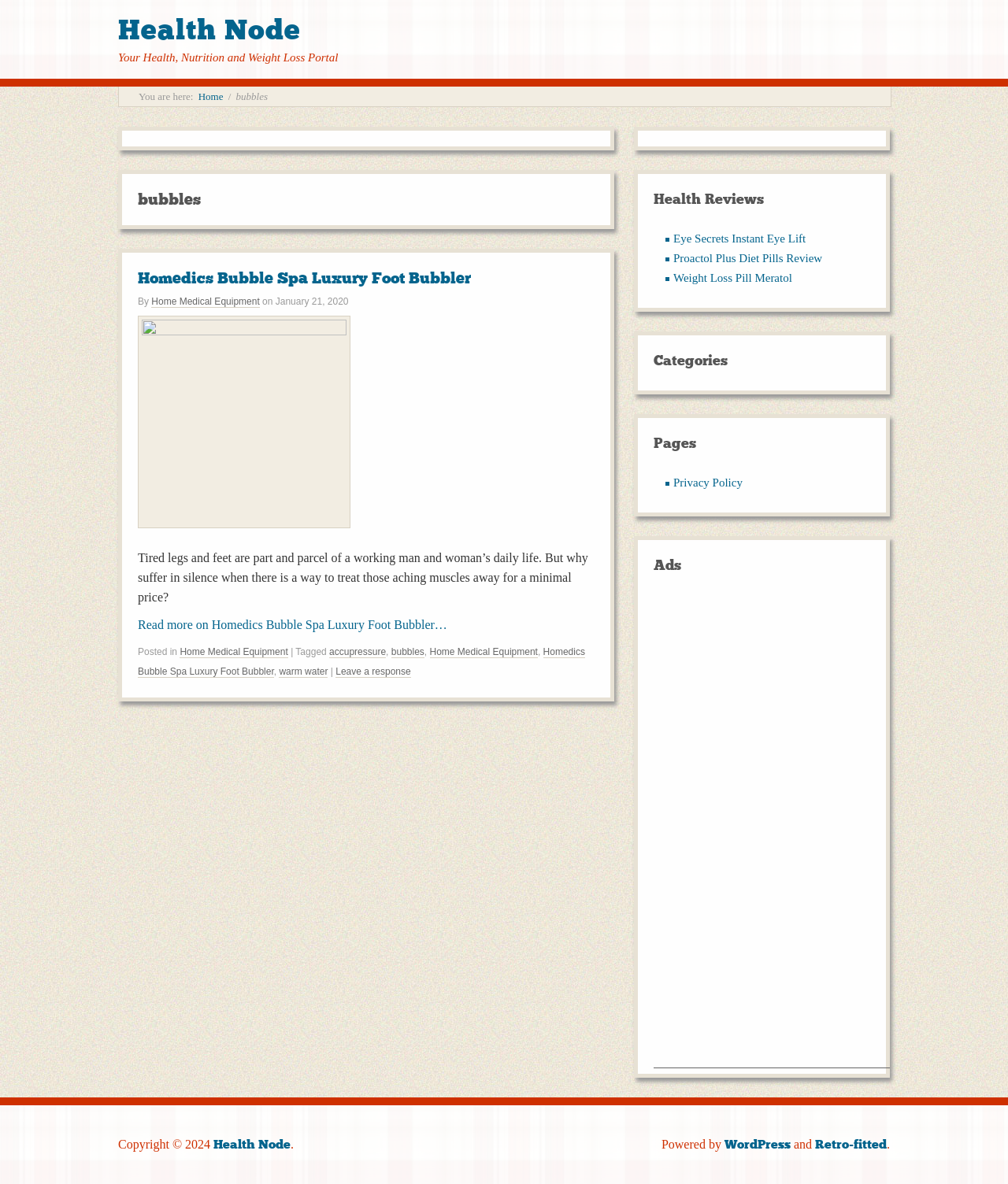With reference to the screenshot, provide a detailed response to the question below:
What is the theme of the website?

I found the answer by looking at the website's title and subtitle, which suggest that the website is focused on health, nutrition, and weight loss. The various sections and articles on the website also support this theme.